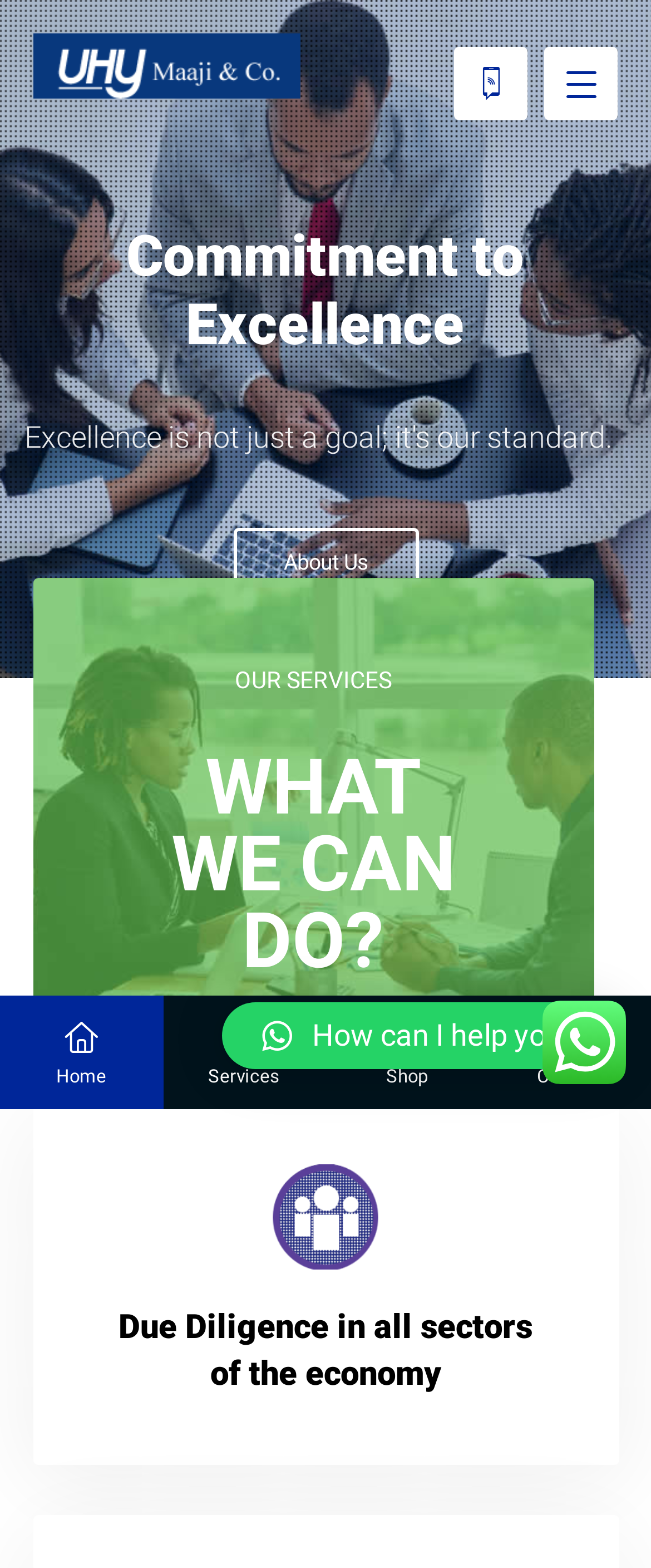Answer the question briefly using a single word or phrase: 
What is the company name?

UHY Maaji & Co